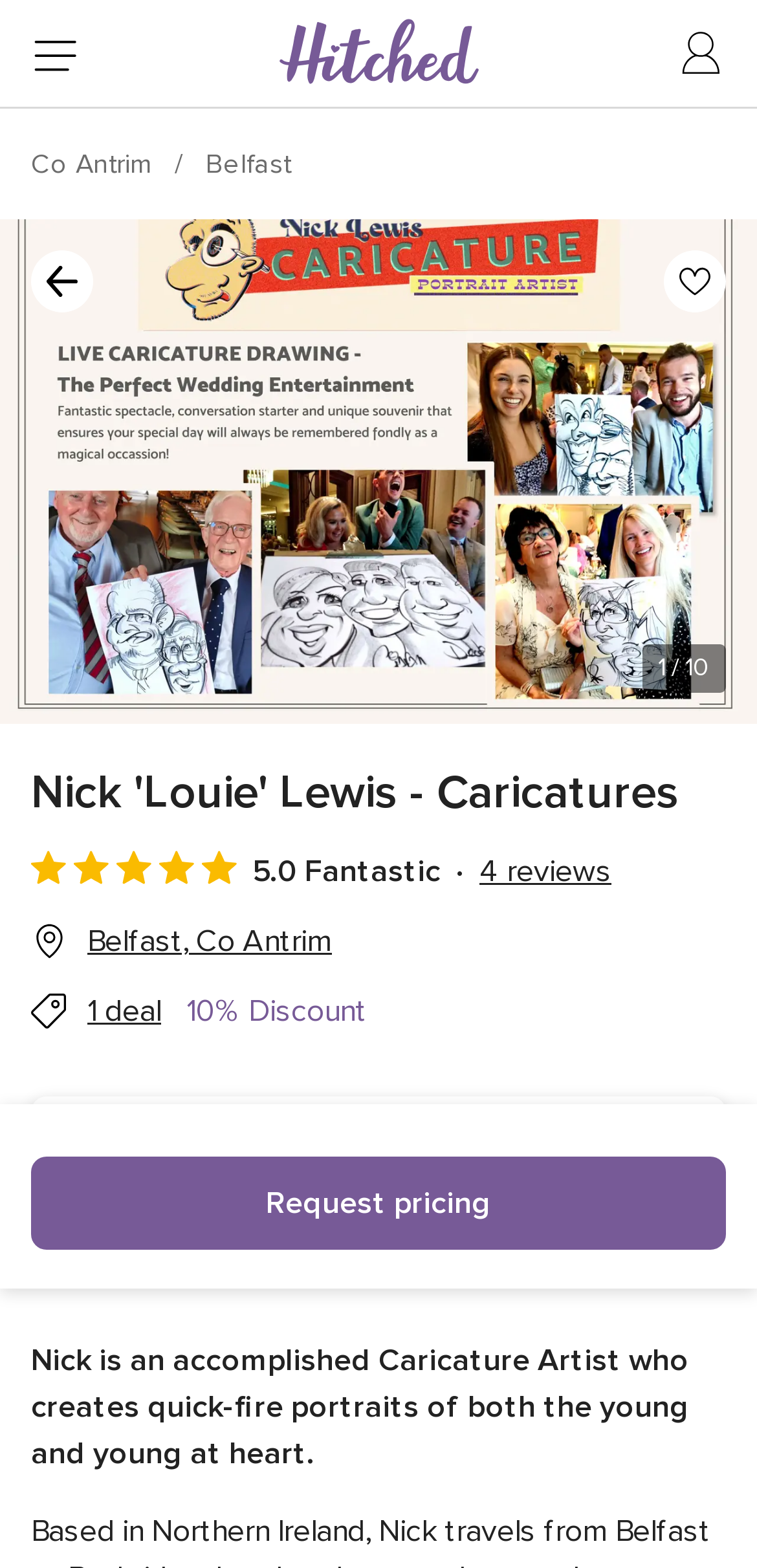Find the bounding box coordinates of the clickable region needed to perform the following instruction: "View the profile of Nick 'Louie' Lewis - Caricatures". The coordinates should be provided as four float numbers between 0 and 1, i.e., [left, top, right, bottom].

[0.041, 0.482, 0.897, 0.531]